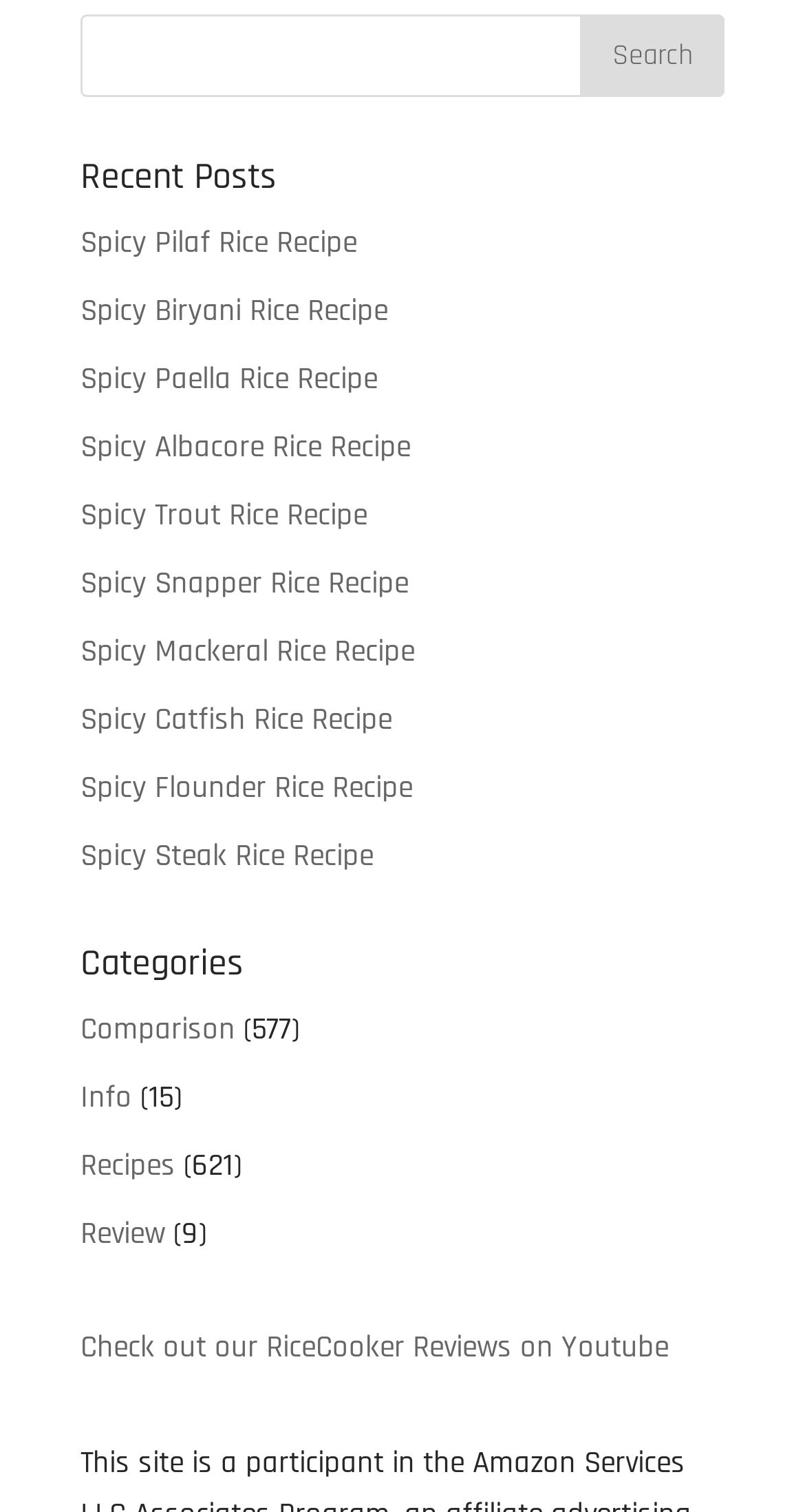Pinpoint the bounding box coordinates of the area that must be clicked to complete this instruction: "check out our RiceCooker Reviews on Youtube".

[0.1, 0.878, 0.831, 0.904]